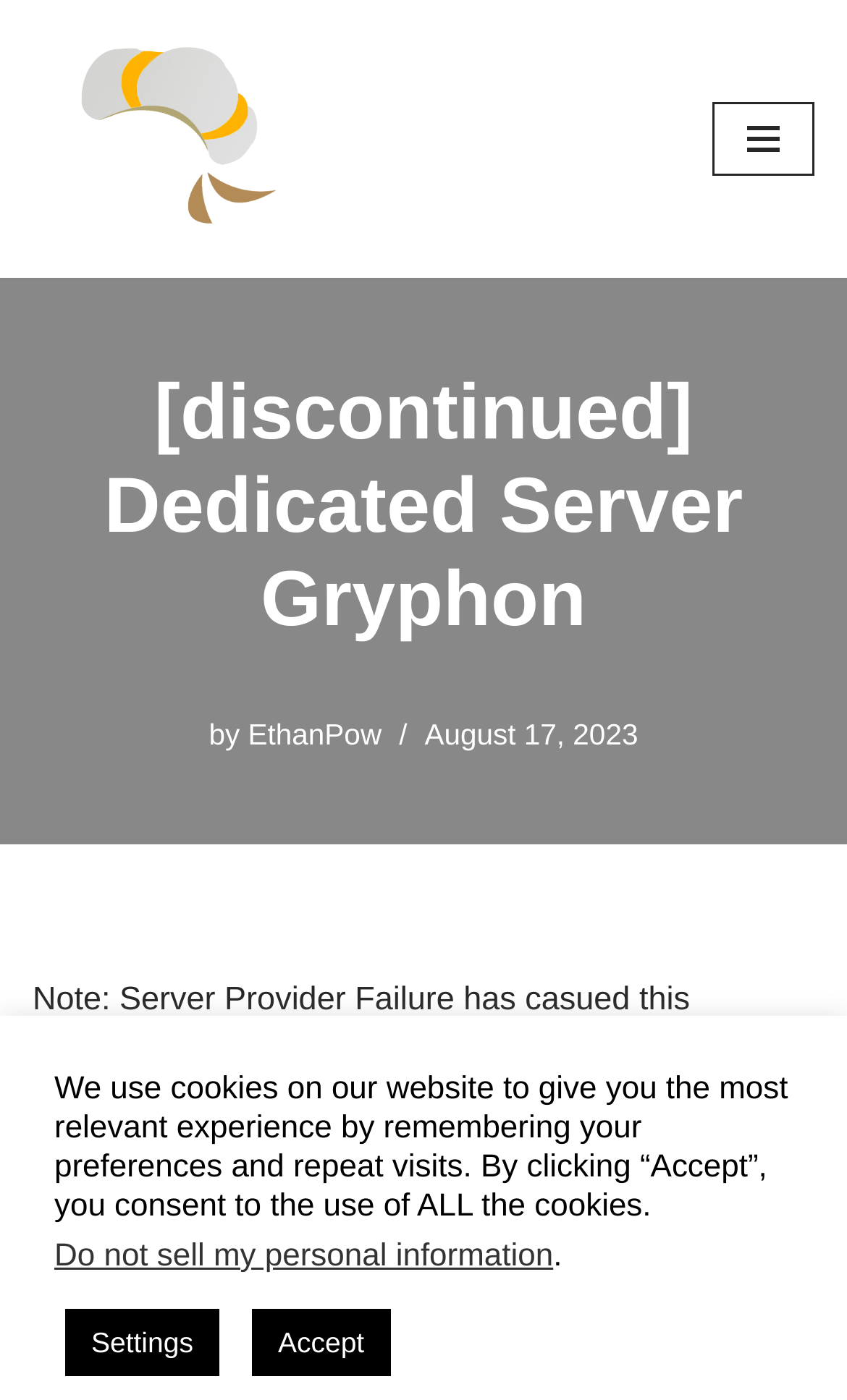Give the bounding box coordinates for this UI element: "Accept". The coordinates should be four float numbers between 0 and 1, arranged as [left, top, right, bottom].

[0.297, 0.935, 0.461, 0.983]